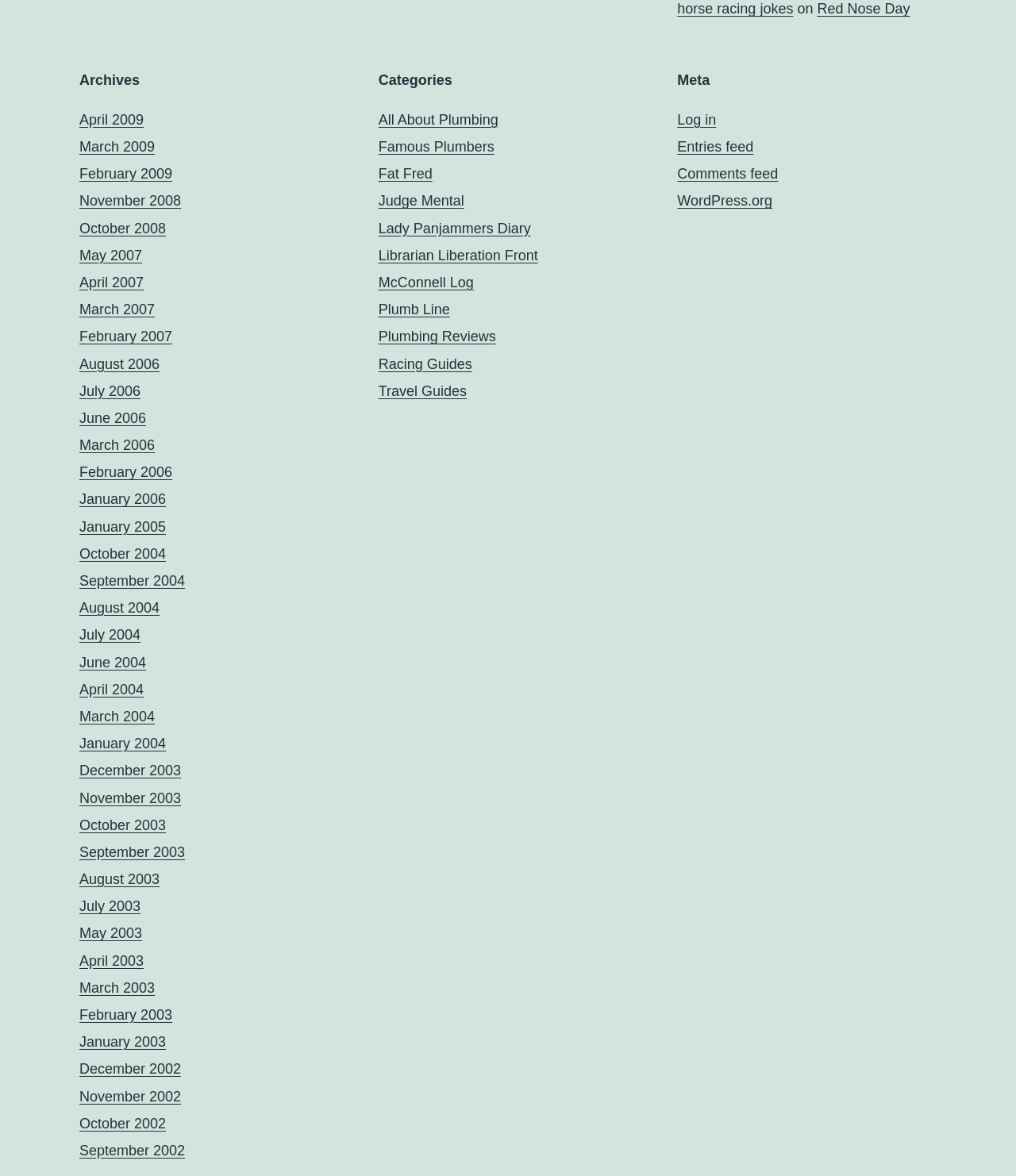Please identify the bounding box coordinates of the clickable area that will fulfill the following instruction: "browse categories". The coordinates should be in the format of four float numbers between 0 and 1, i.e., [left, top, right, bottom].

[0.372, 0.06, 0.628, 0.077]